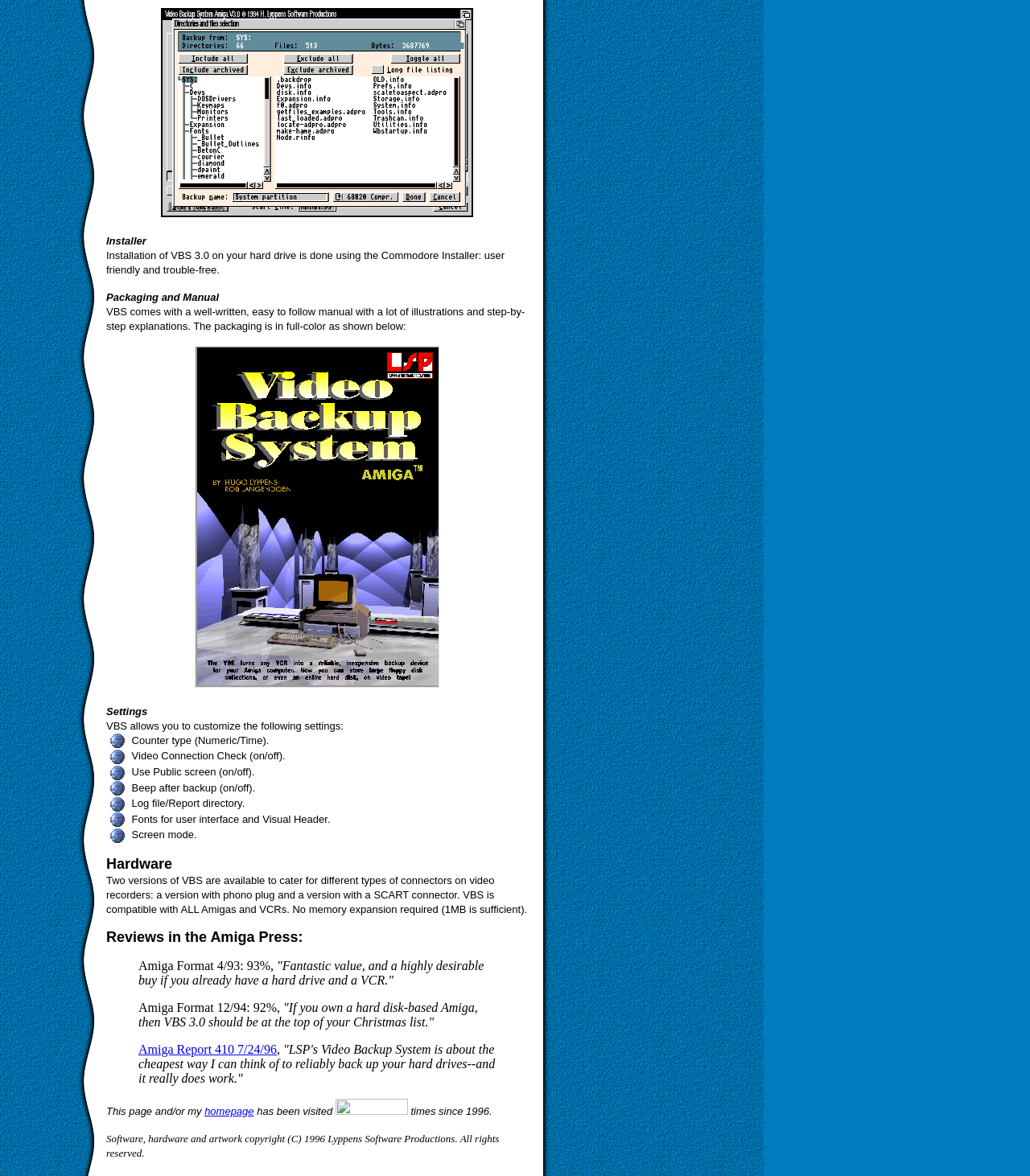Respond to the following query with just one word or a short phrase: 
What is the name of the software being described?

VBS 3.0